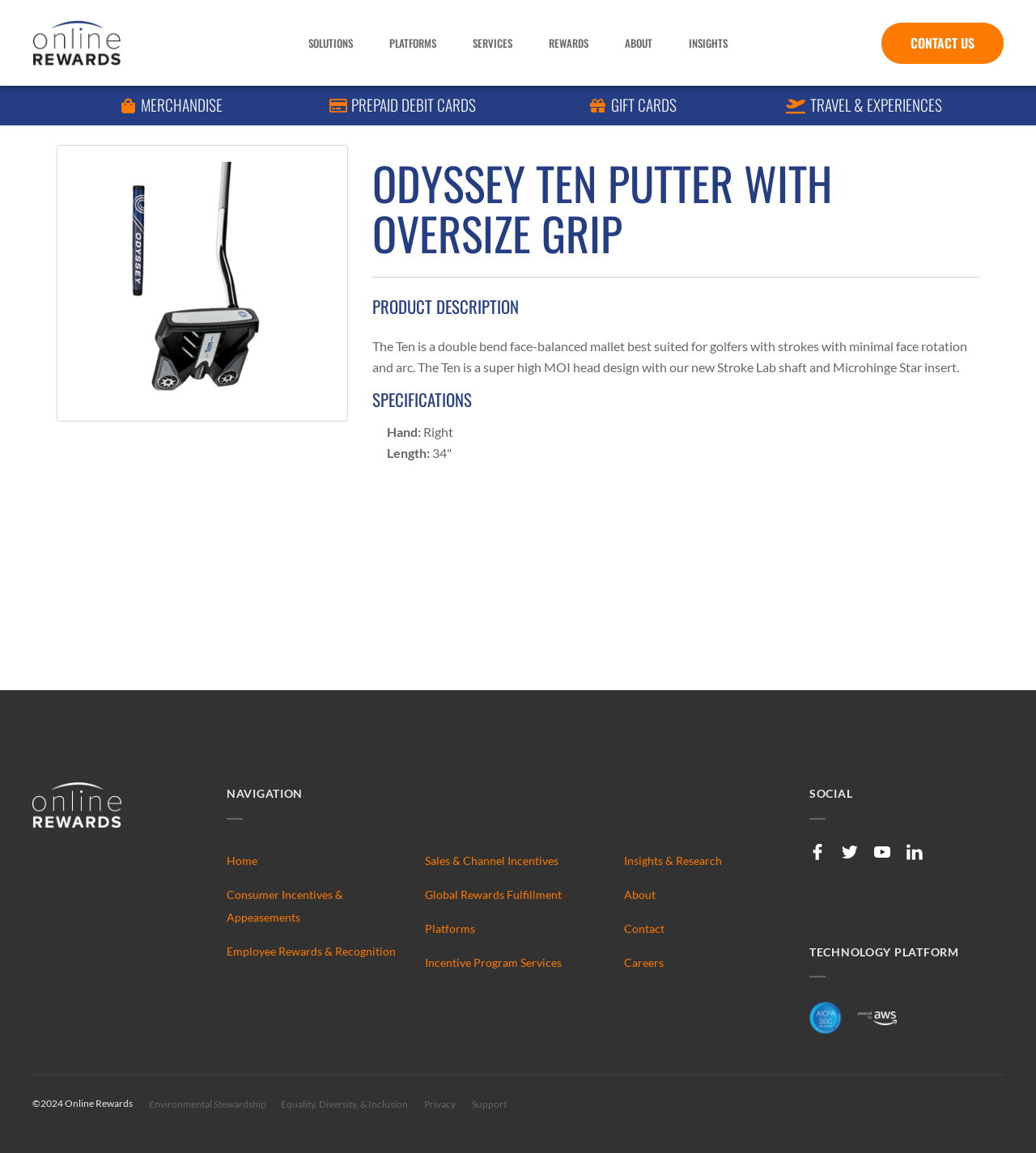Determine the coordinates of the bounding box that should be clicked to complete the instruction: "Read the 'PRODUCT DESCRIPTION'". The coordinates should be represented by four float numbers between 0 and 1: [left, top, right, bottom].

[0.359, 0.259, 0.945, 0.275]